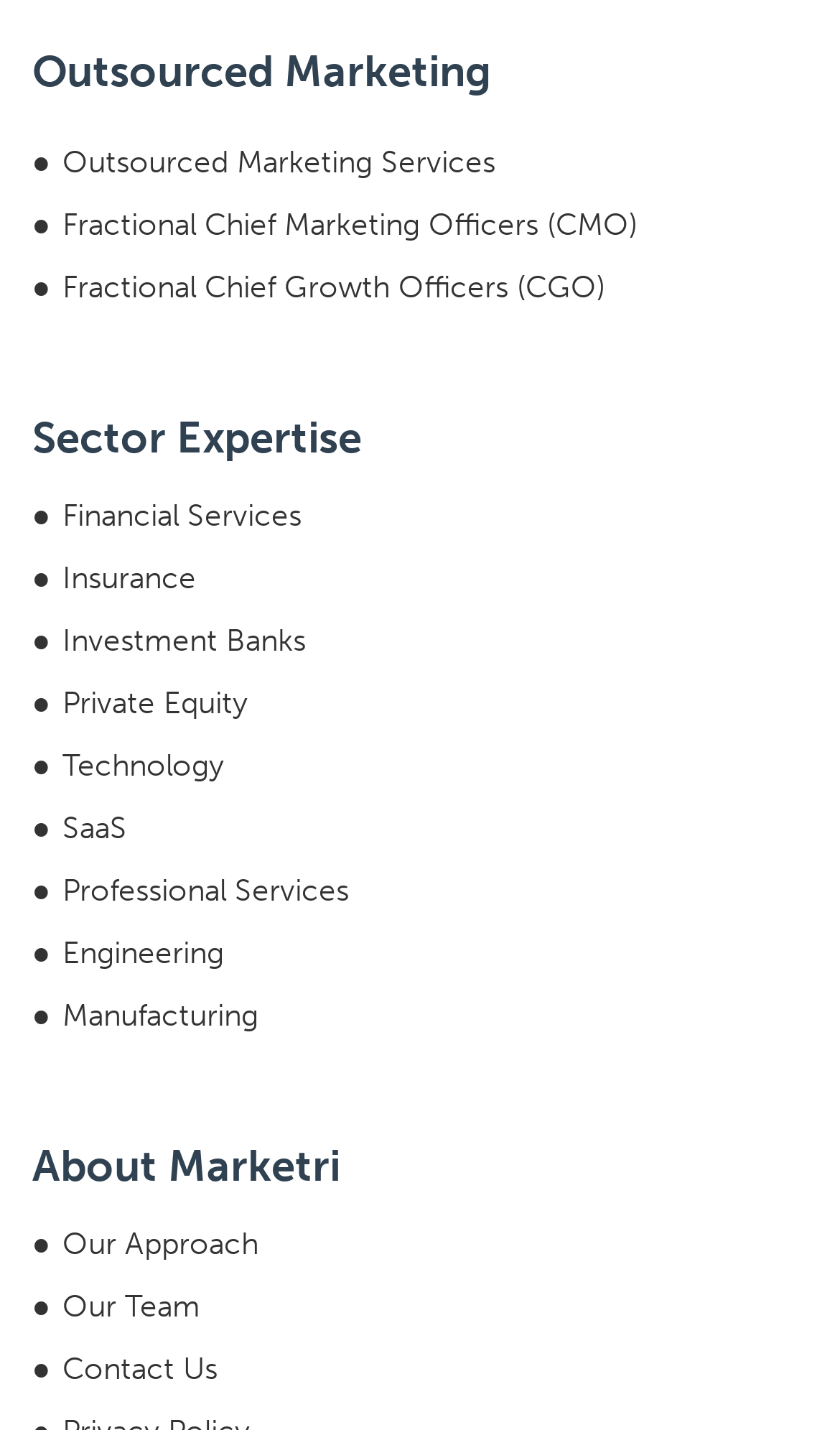Please identify the bounding box coordinates of the region to click in order to complete the task: "Contact Us". The coordinates must be four float numbers between 0 and 1, specified as [left, top, right, bottom].

[0.074, 0.944, 0.259, 0.97]